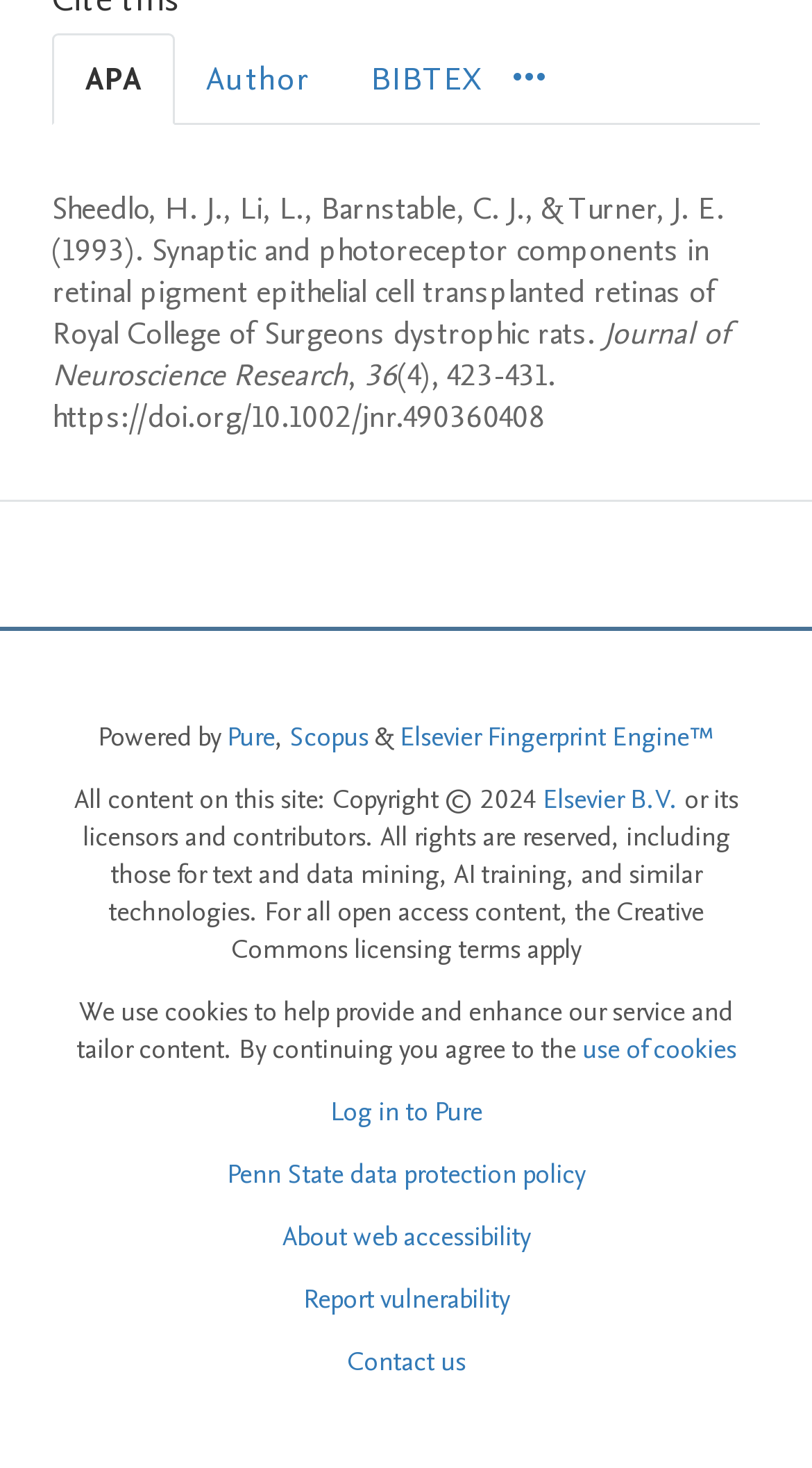Identify the bounding box coordinates of the part that should be clicked to carry out this instruction: "Log in to Pure".

[0.406, 0.744, 0.594, 0.77]